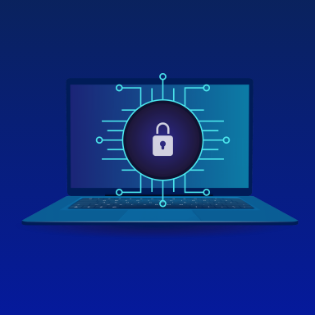What is the purpose of providing domain data?
Look at the image and answer the question with a single word or phrase.

To enhance investigative efforts